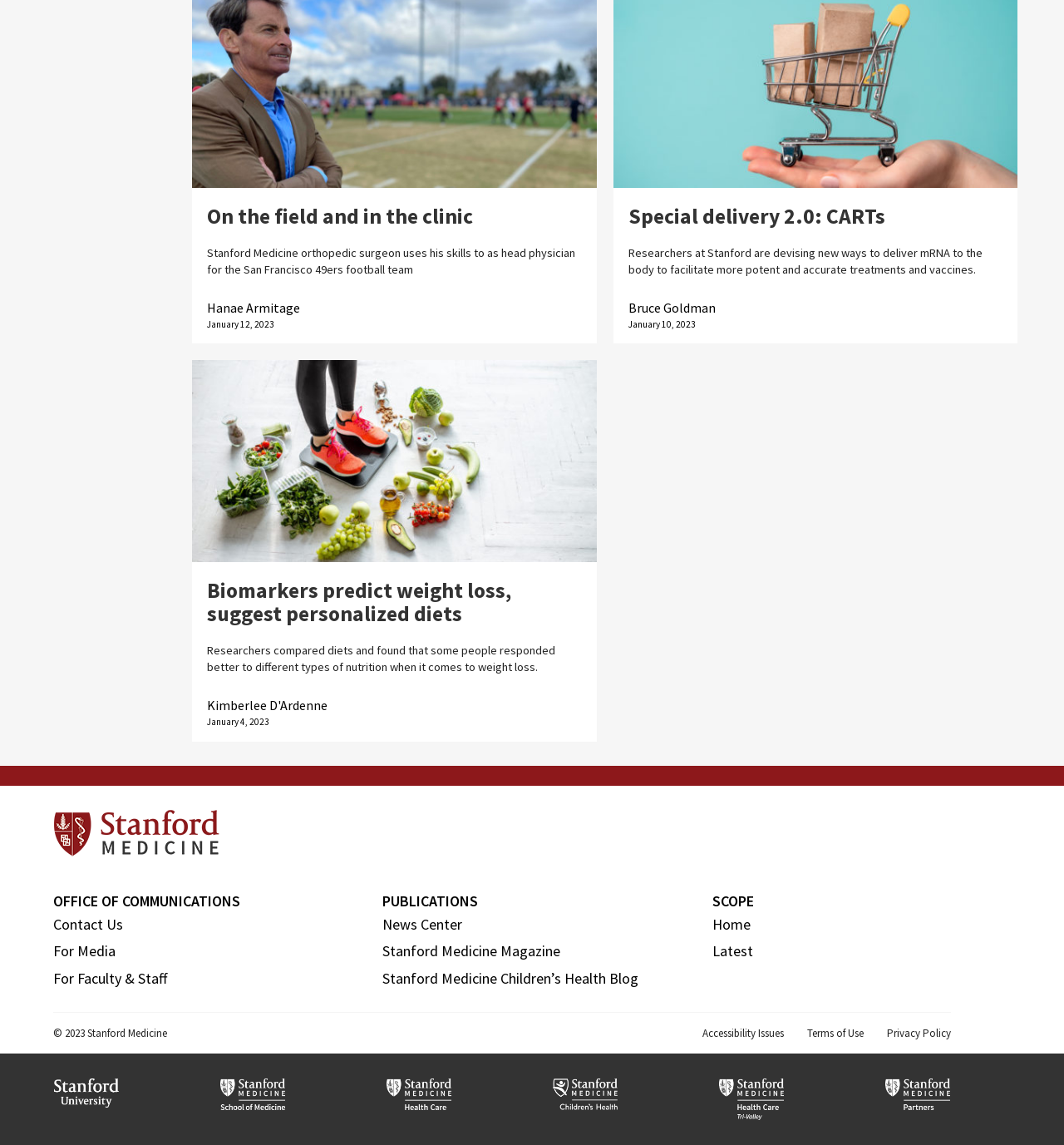Given the description "Isabella O'Brien", provide the bounding box coordinates of the corresponding UI element.

None